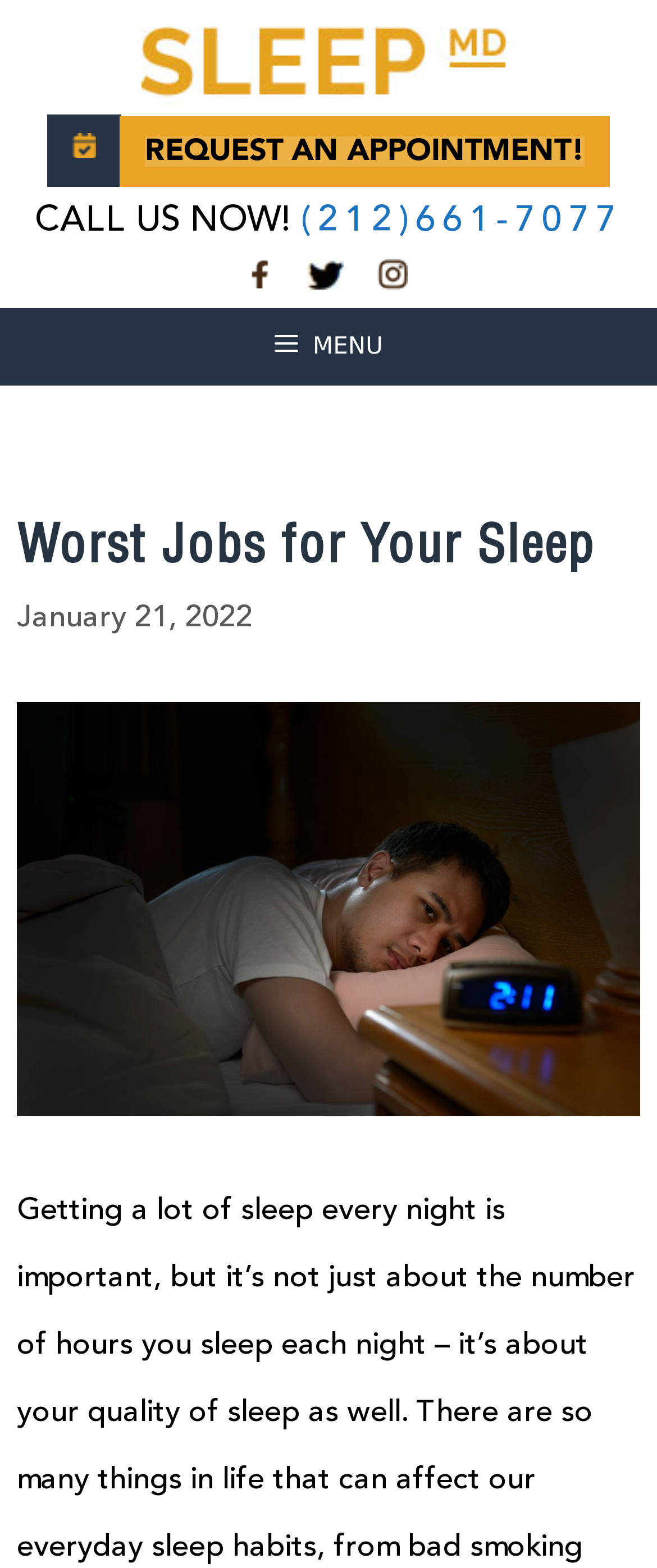Determine the bounding box coordinates of the section I need to click to execute the following instruction: "Browse LIVRES PDF". Provide the coordinates as four float numbers between 0 and 1, i.e., [left, top, right, bottom].

None